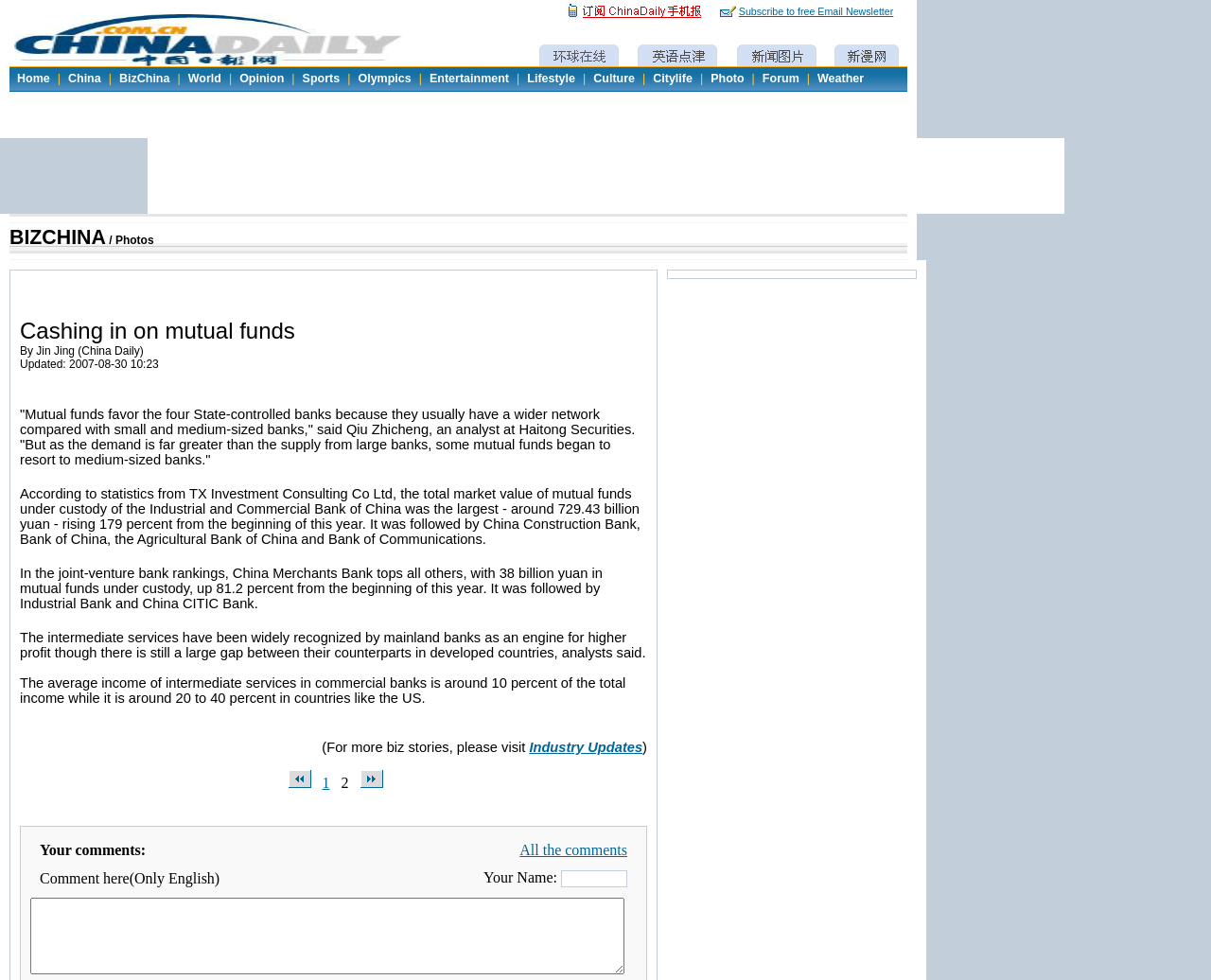What is the gap in intermediate services income between mainland banks and developed countries?
Based on the screenshot, give a detailed explanation to answer the question.

The average income of intermediate services in commercial banks in mainland China is around 10 percent, while in developed countries like the US, it is around 20 to 40 percent, indicating a gap of 20-30 percent.